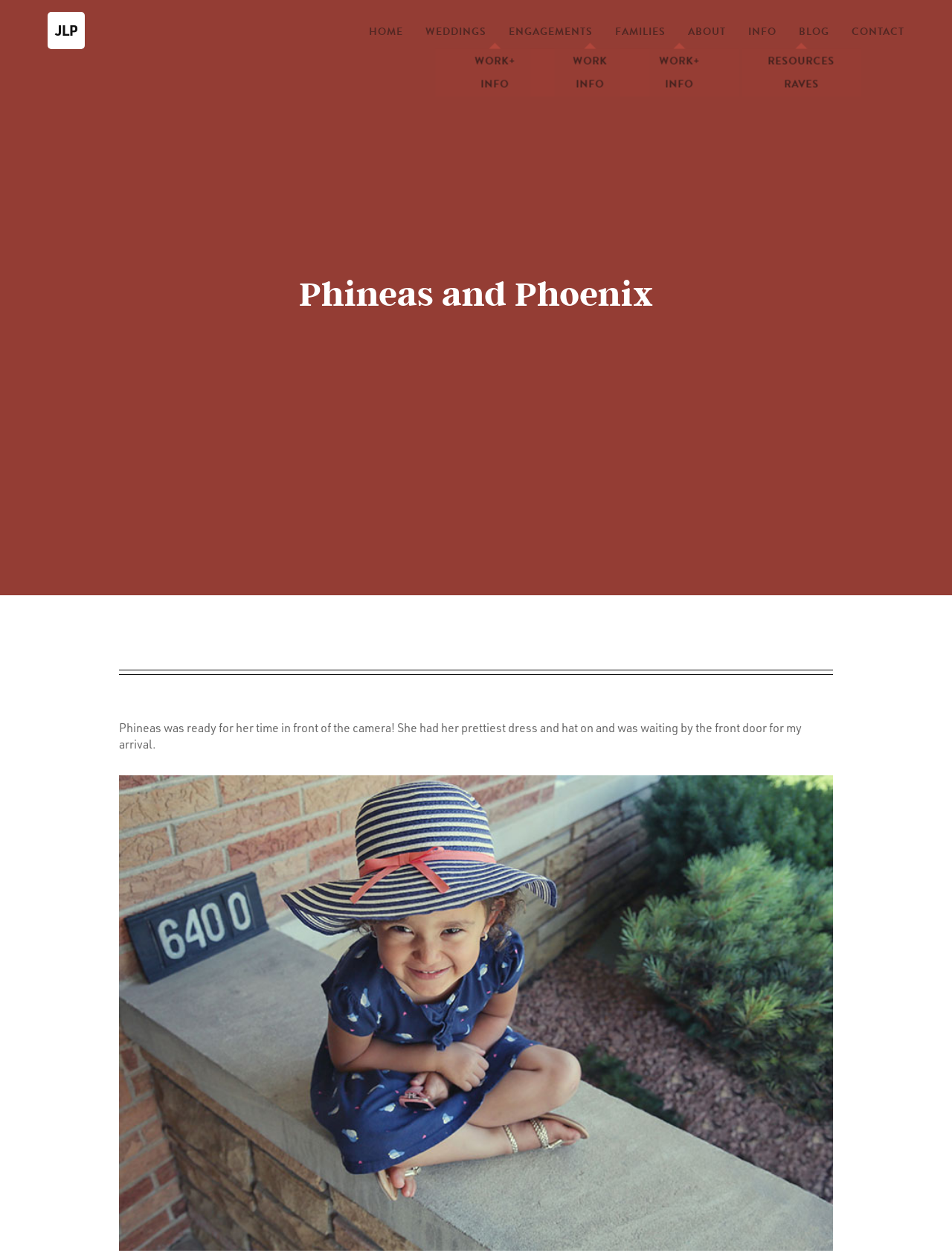Provide the bounding box coordinates of the UI element that matches the description: "Contact".

[0.895, 0.019, 0.95, 0.031]